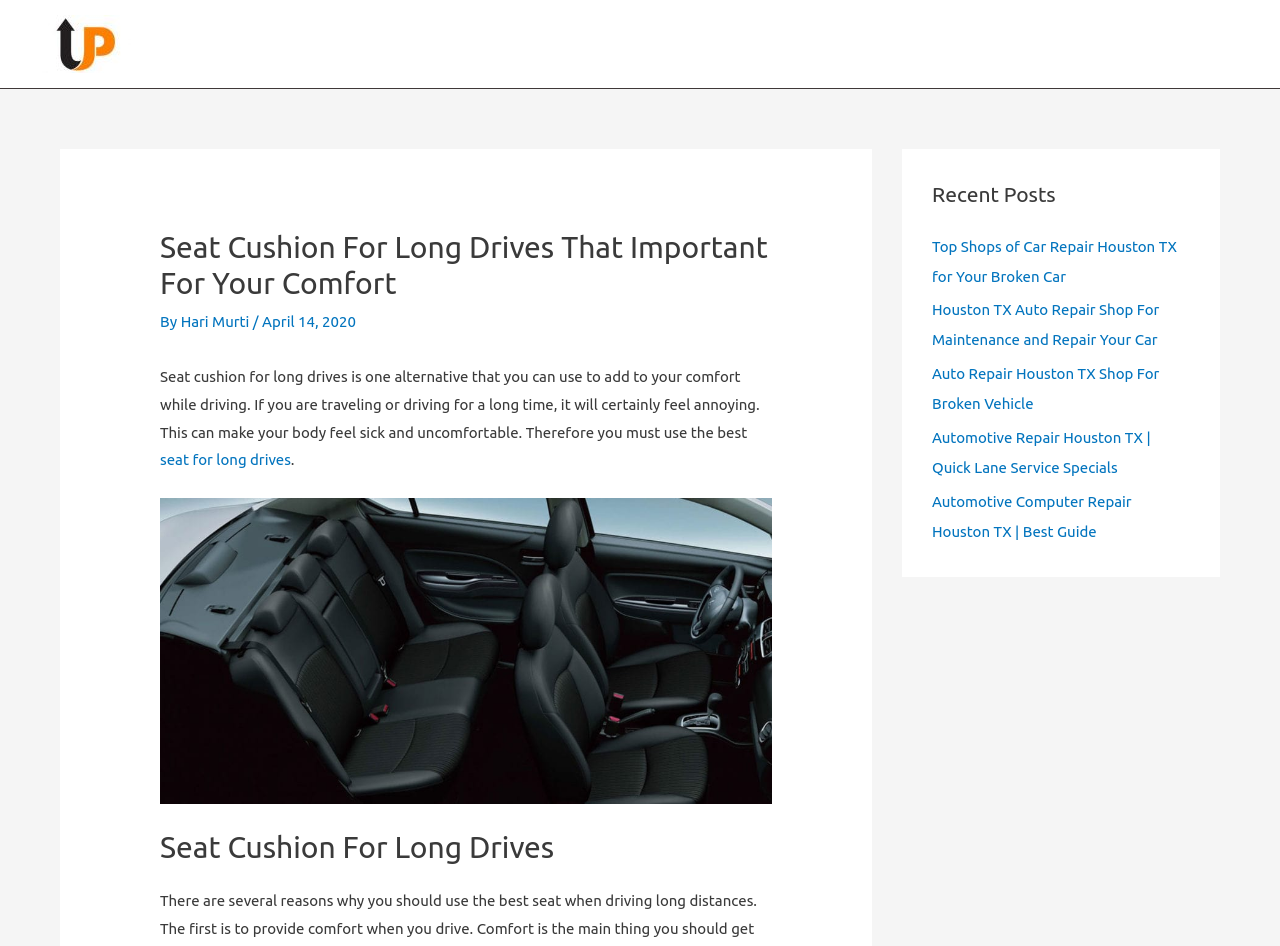Can you specify the bounding box coordinates for the region that should be clicked to fulfill this instruction: "View the image of the seat cushion".

[0.125, 0.527, 0.603, 0.85]